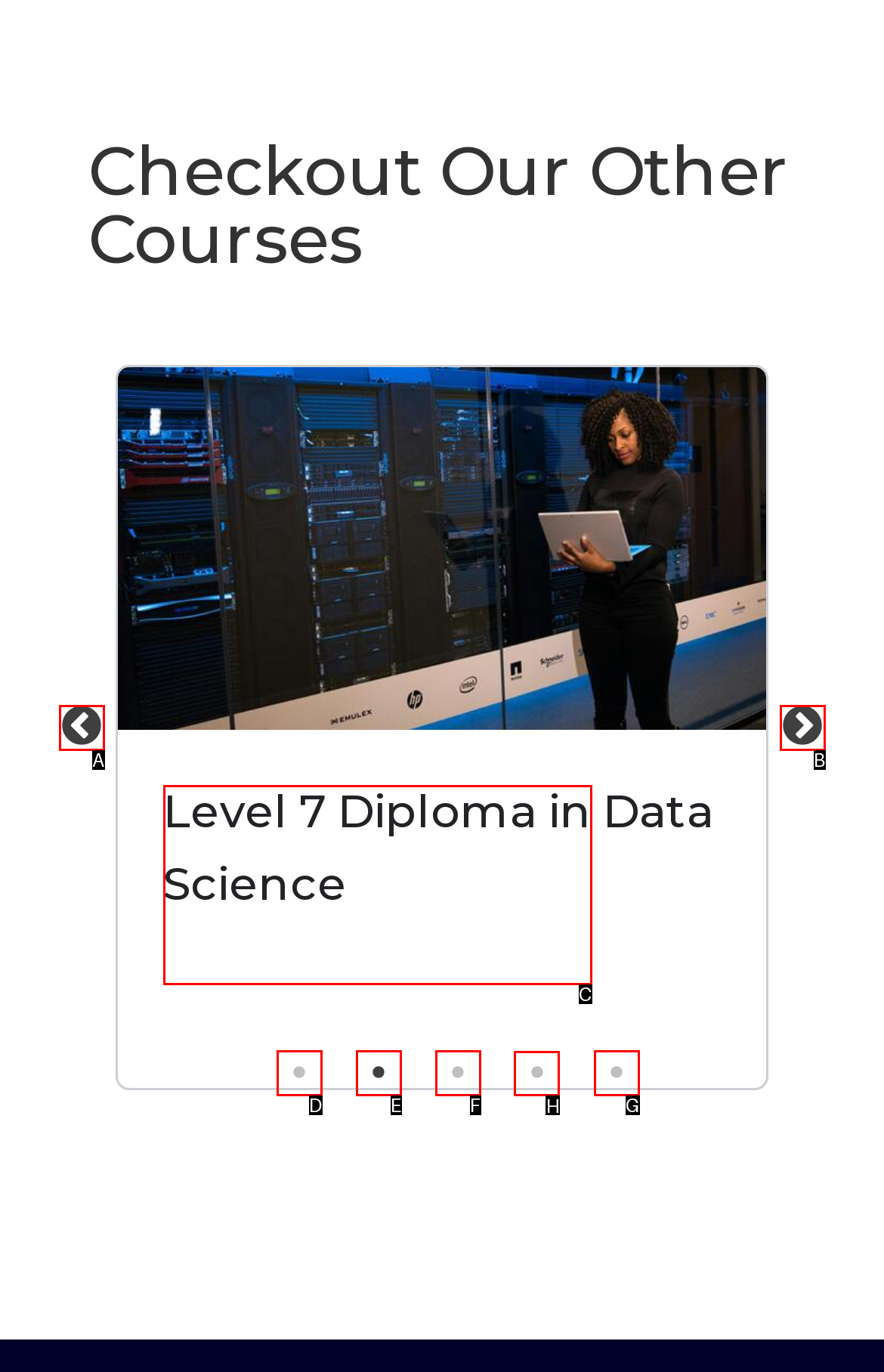Choose the HTML element to click for this instruction: Select the 4 of 5 tab Answer with the letter of the correct choice from the given options.

H